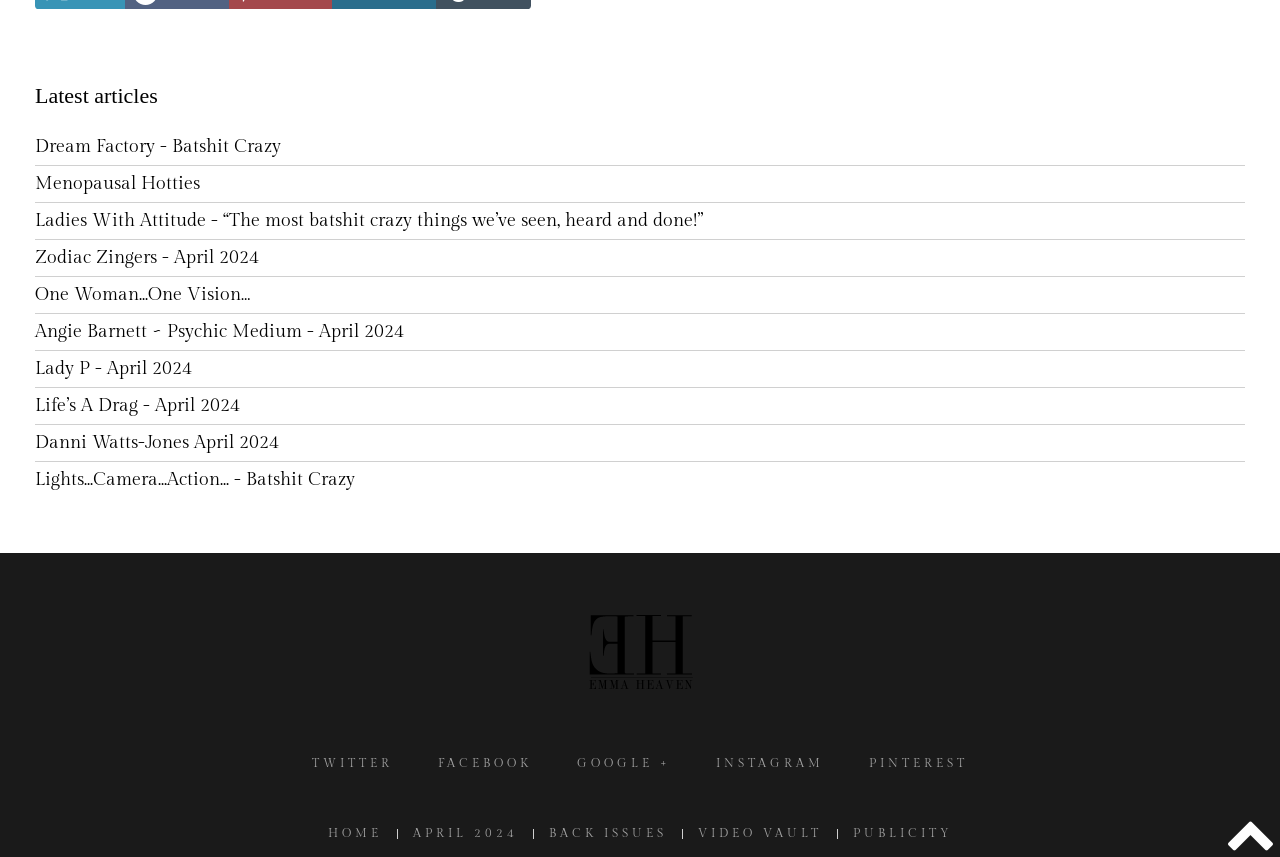What is the purpose of the 'HOME' link?
Observe the image and answer the question with a one-word or short phrase response.

To navigate to the homepage